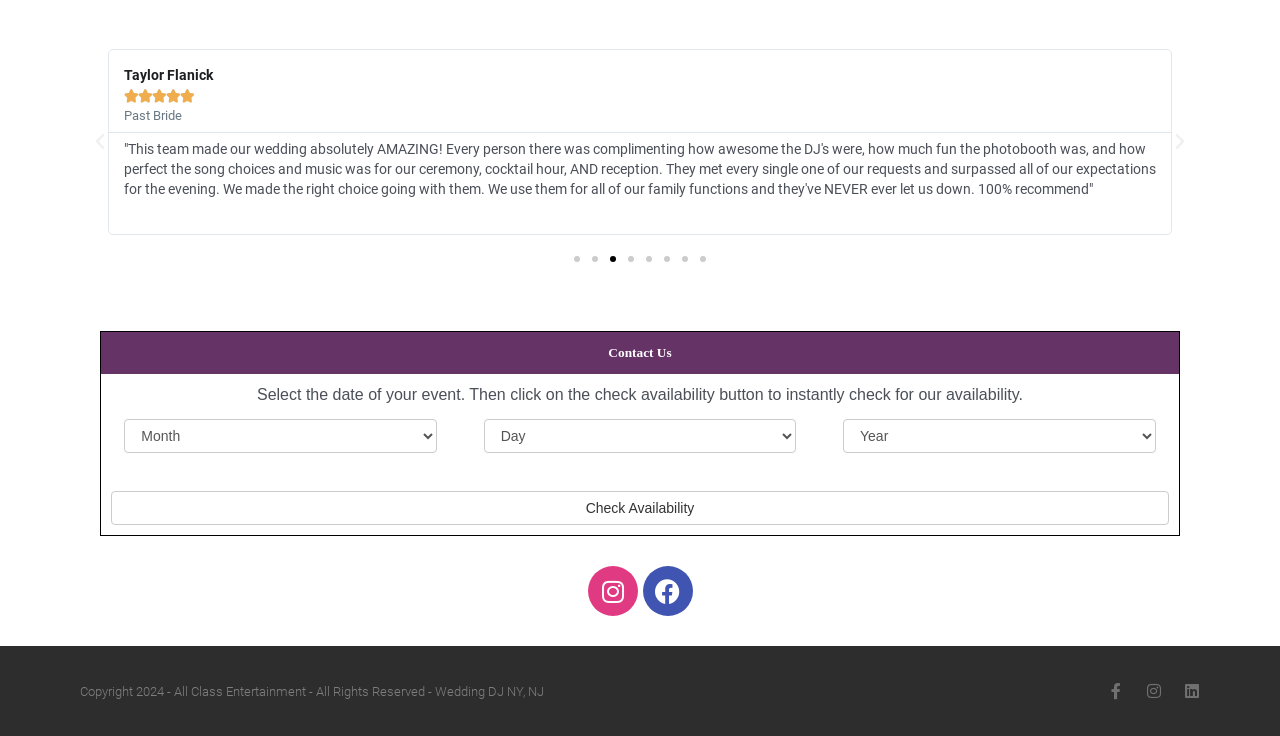Give a succinct answer to this question in a single word or phrase: 
What is the company name?

All Class Entertainment